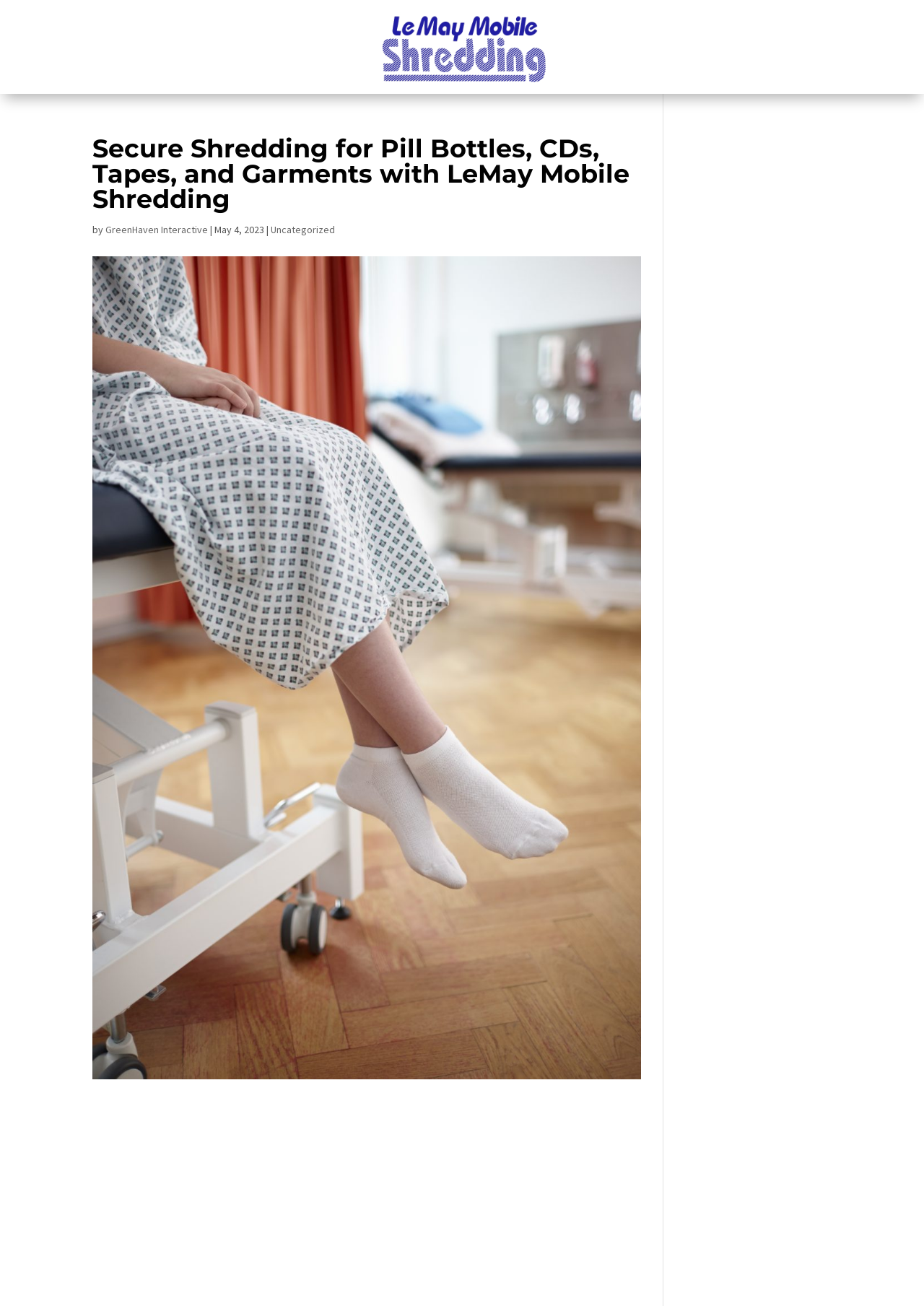Detail the features and information presented on the webpage.

The webpage is about LeMay Mobile Shredding, a service that securely shreds items that cannot be simply recycled. At the top, there is a heading that reads "Secure Shredding for Pill Bottles, CDs, Tapes, and Garments with LeMay Mobile Shredding". Below the heading, there is a link to the website's homepage, followed by a credit line that says "by GreenHaven Interactive" with a date "May 4, 2023". To the right of the credit line, there is a category link labeled "Uncategorized". 

On the left side of the page, there is a large image that takes up most of the vertical space, depicting non-paper shredding and secure shredding. The image is positioned below the heading and above the credit line.